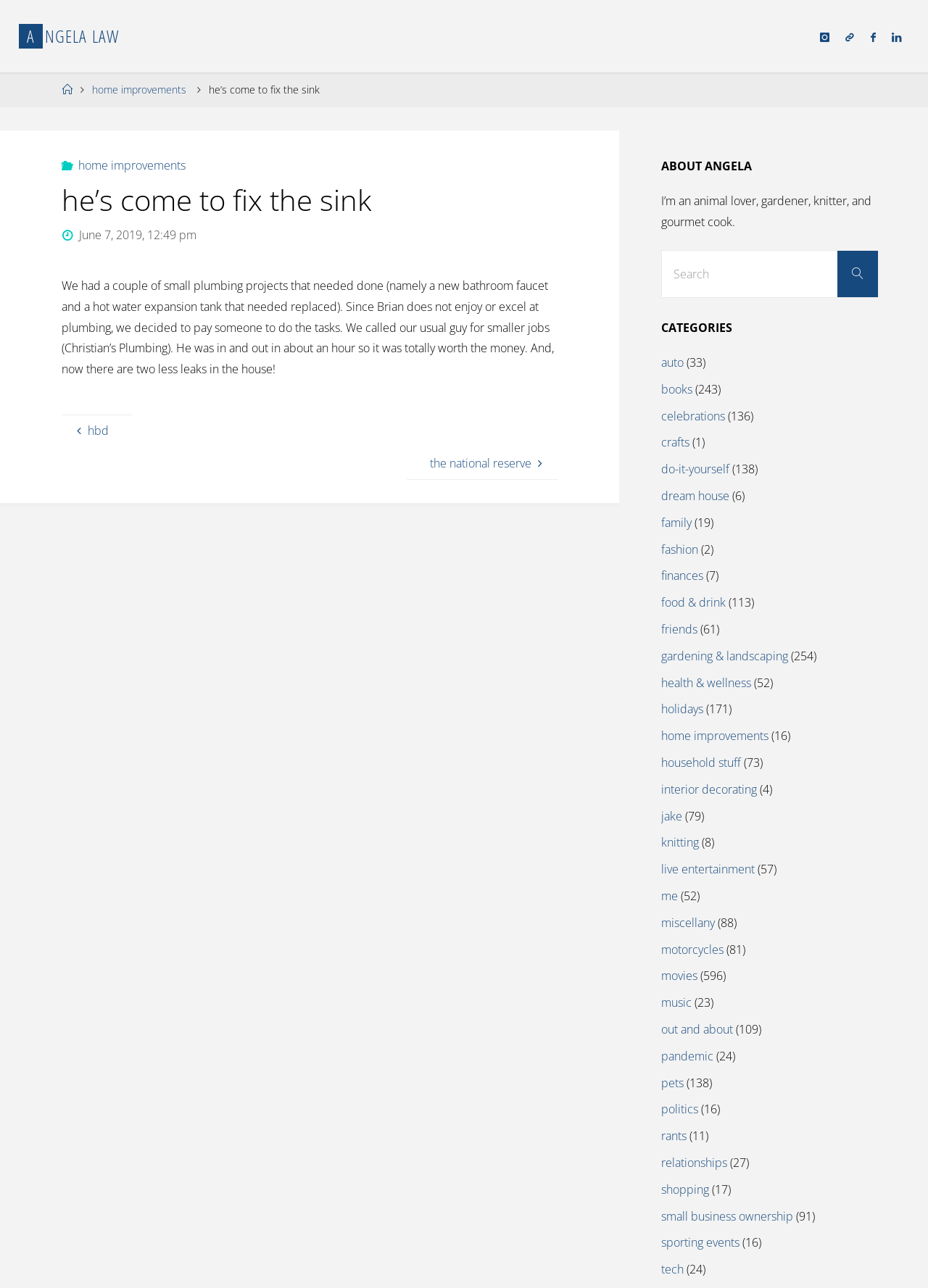Identify the bounding box coordinates for the region of the element that should be clicked to carry out the instruction: "Search for something". The bounding box coordinates should be four float numbers between 0 and 1, i.e., [left, top, right, bottom].

[0.902, 0.195, 0.946, 0.231]